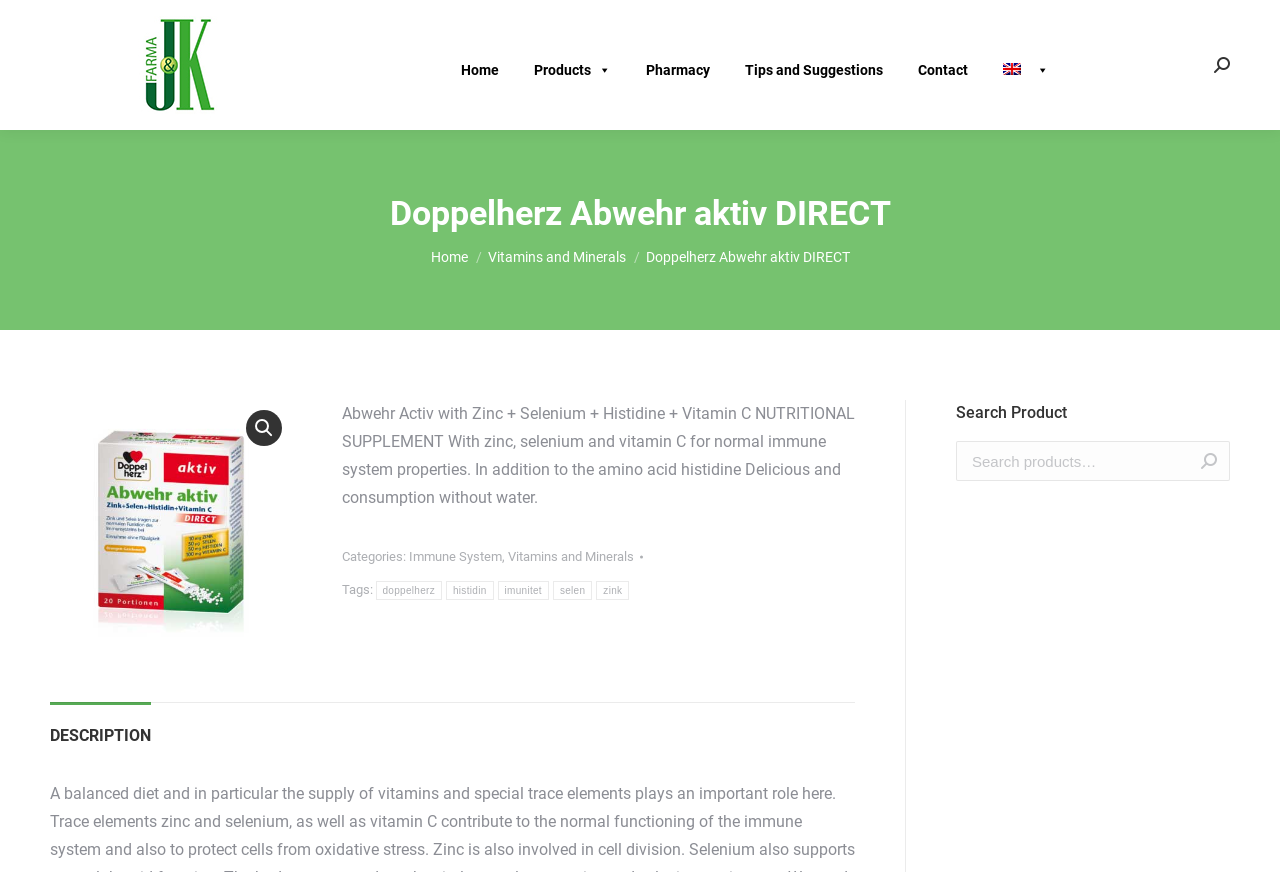Specify the bounding box coordinates of the area that needs to be clicked to achieve the following instruction: "Switch to English language".

[0.775, 0.0, 0.839, 0.149]